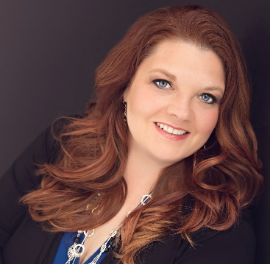Answer in one word or a short phrase: 
What topics do Angela's custom training workshops address?

Leadership, emotional intelligence, and team building